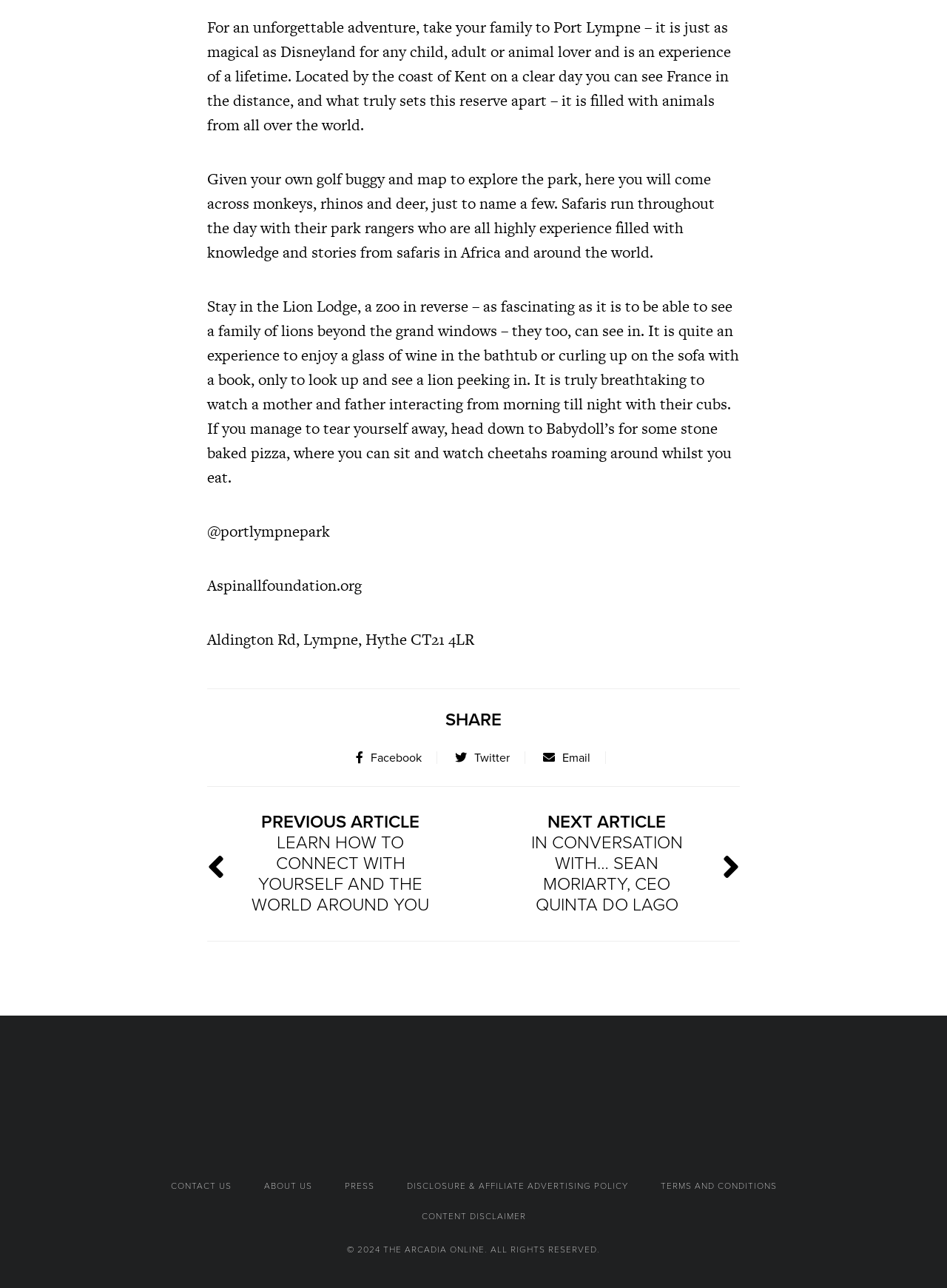What is the name of the road where Port Lympne is located?
From the image, provide a succinct answer in one word or a short phrase.

Aldington Rd